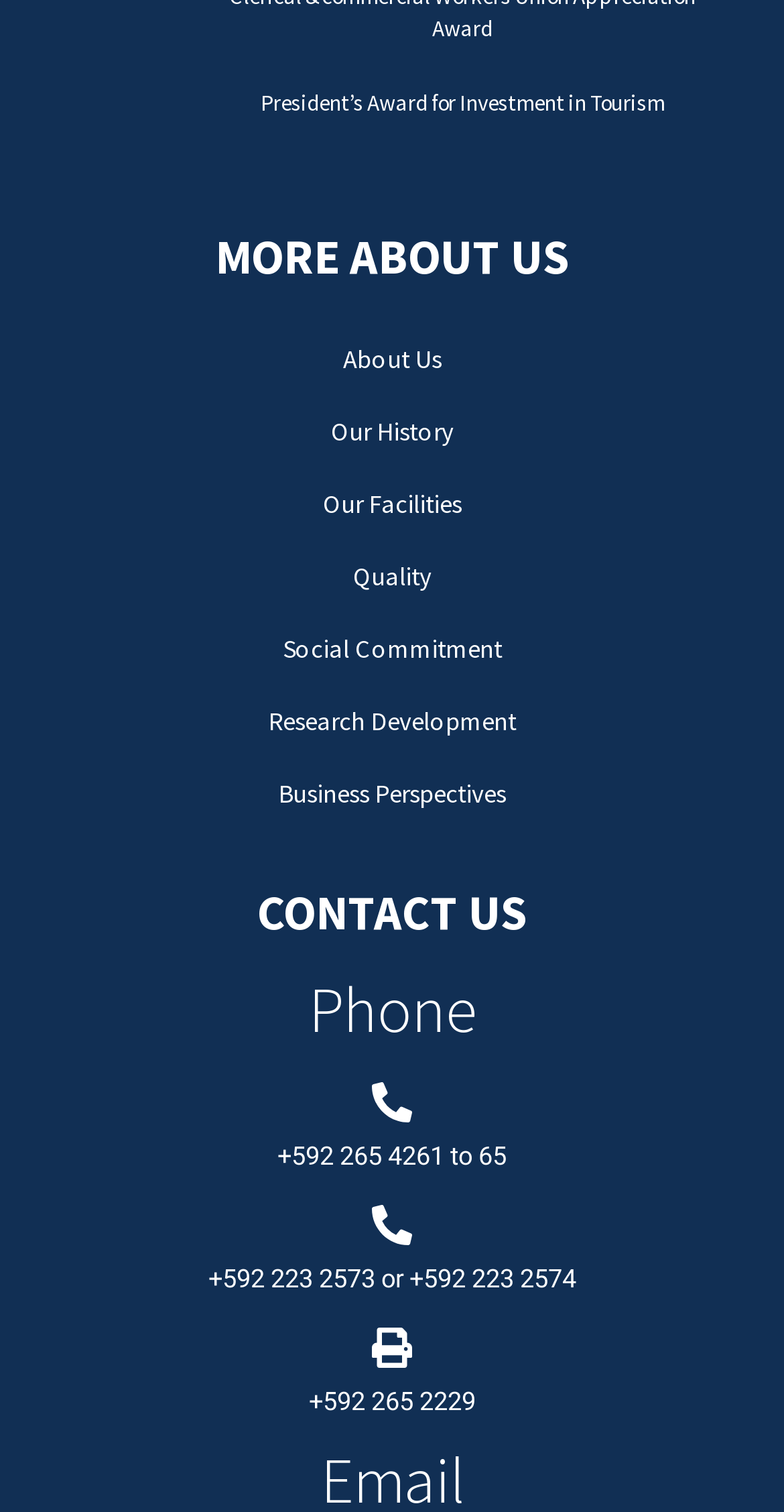How many links are under the 'MORE ABOUT US' heading?
Refer to the image and provide a concise answer in one word or phrase.

7